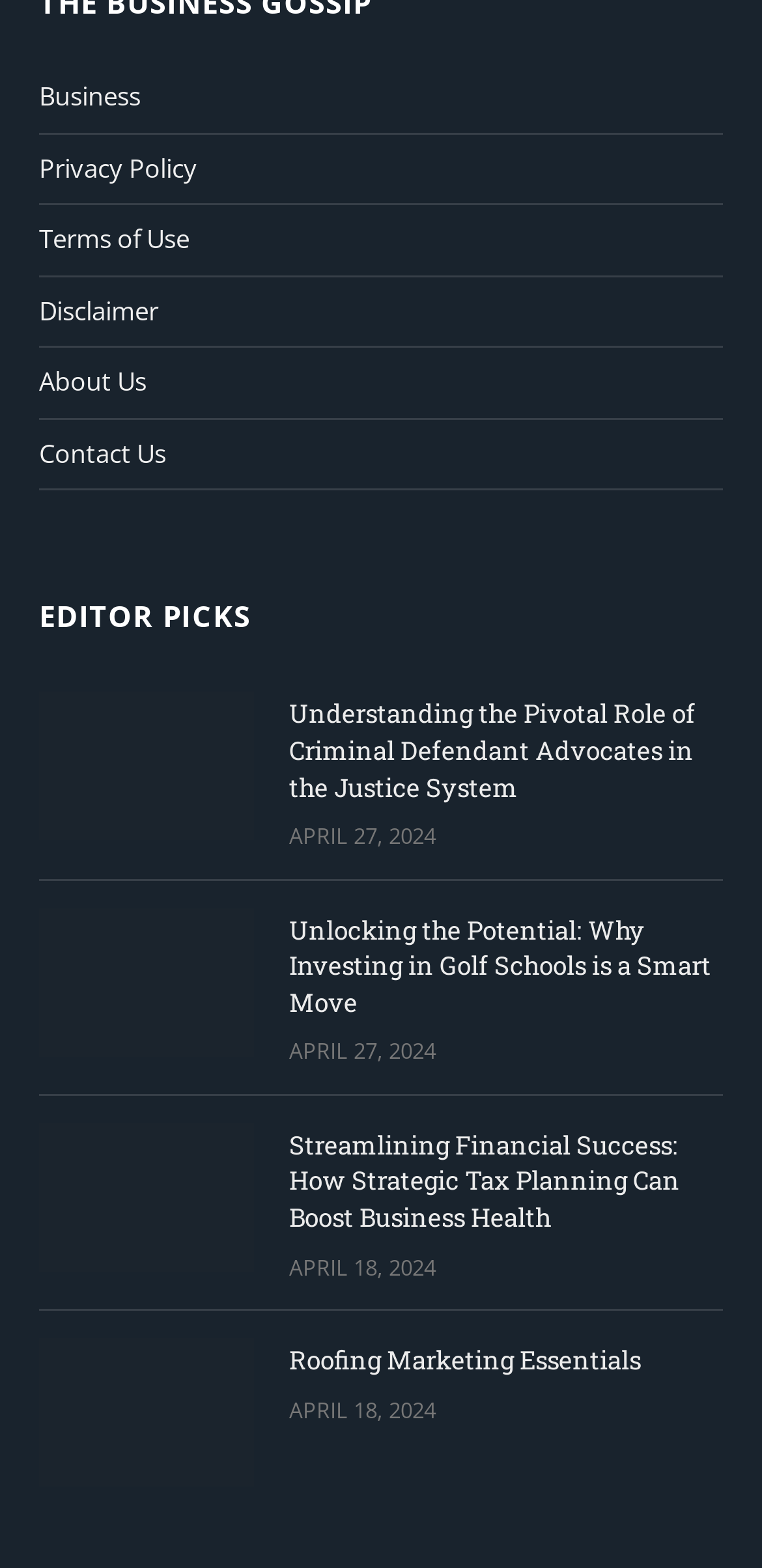Please provide the bounding box coordinates for the element that needs to be clicked to perform the instruction: "visit the educational team page". The coordinates must consist of four float numbers between 0 and 1, formatted as [left, top, right, bottom].

None